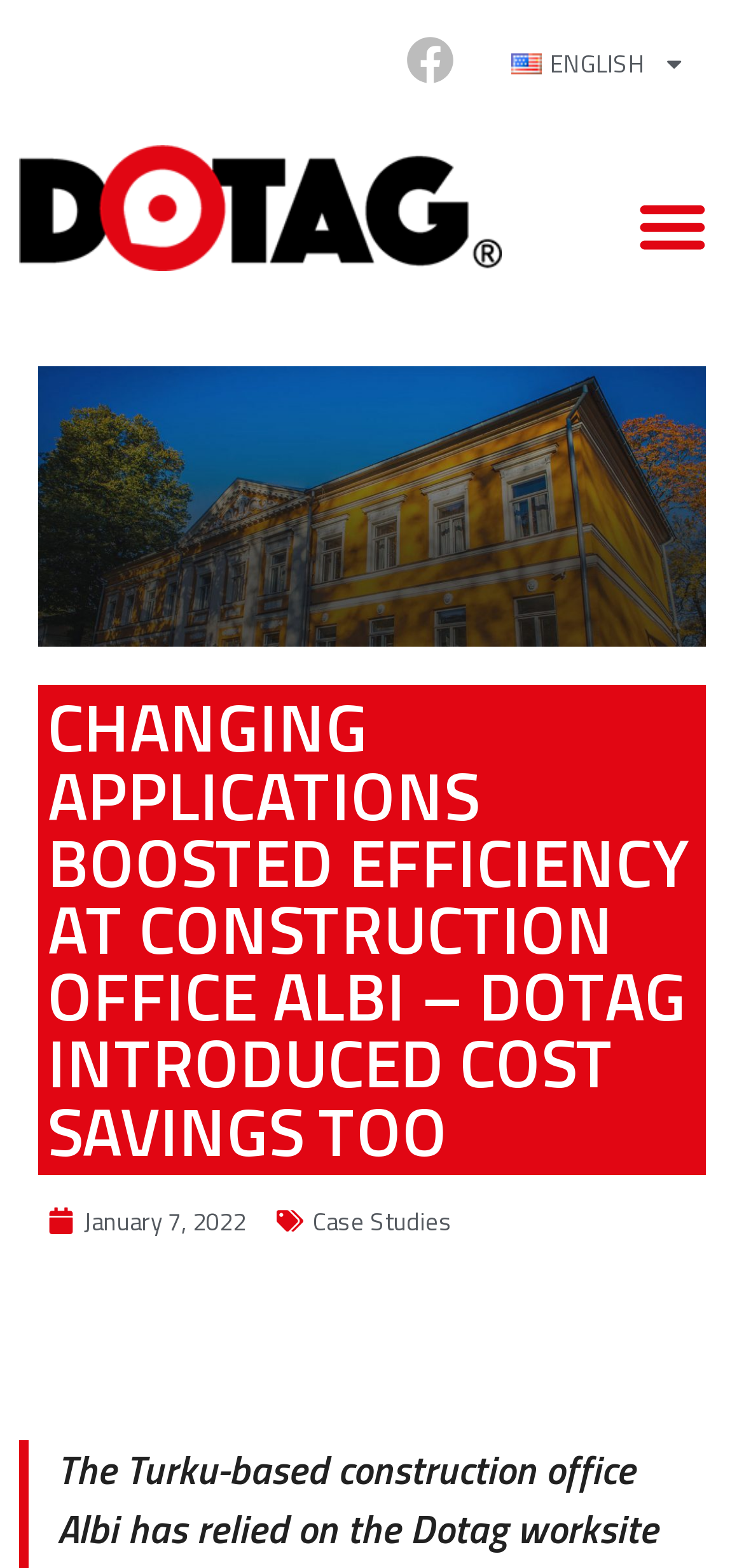Detail the various sections and features present on the webpage.

The webpage appears to be a case study article about a construction office, Albi, and their experience with the Dotag worksite documentation application. 

At the top right corner, there is a link to switch the language to English, accompanied by a small icon. Below this, there is a horizontal row of links, with one of them being a button to toggle the menu. 

The main content of the webpage is headed by a prominent title, "CHANGING APPLICATIONS BOOSTED EFFICIENCY AT CONSTRUCTION OFFICE ALBI – DOTAG INTRODUCED COST SAVINGS TOO", which occupies a significant portion of the page. 

Below the title, there is a section that provides information about the article, including the date "January 7, 2022", and a link to "Case Studies". The date is also accompanied by a time indicator. 

There are no images directly related to the article's content, but there are some icons and graphics, such as the one next to the language switch link and the menu toggle button.